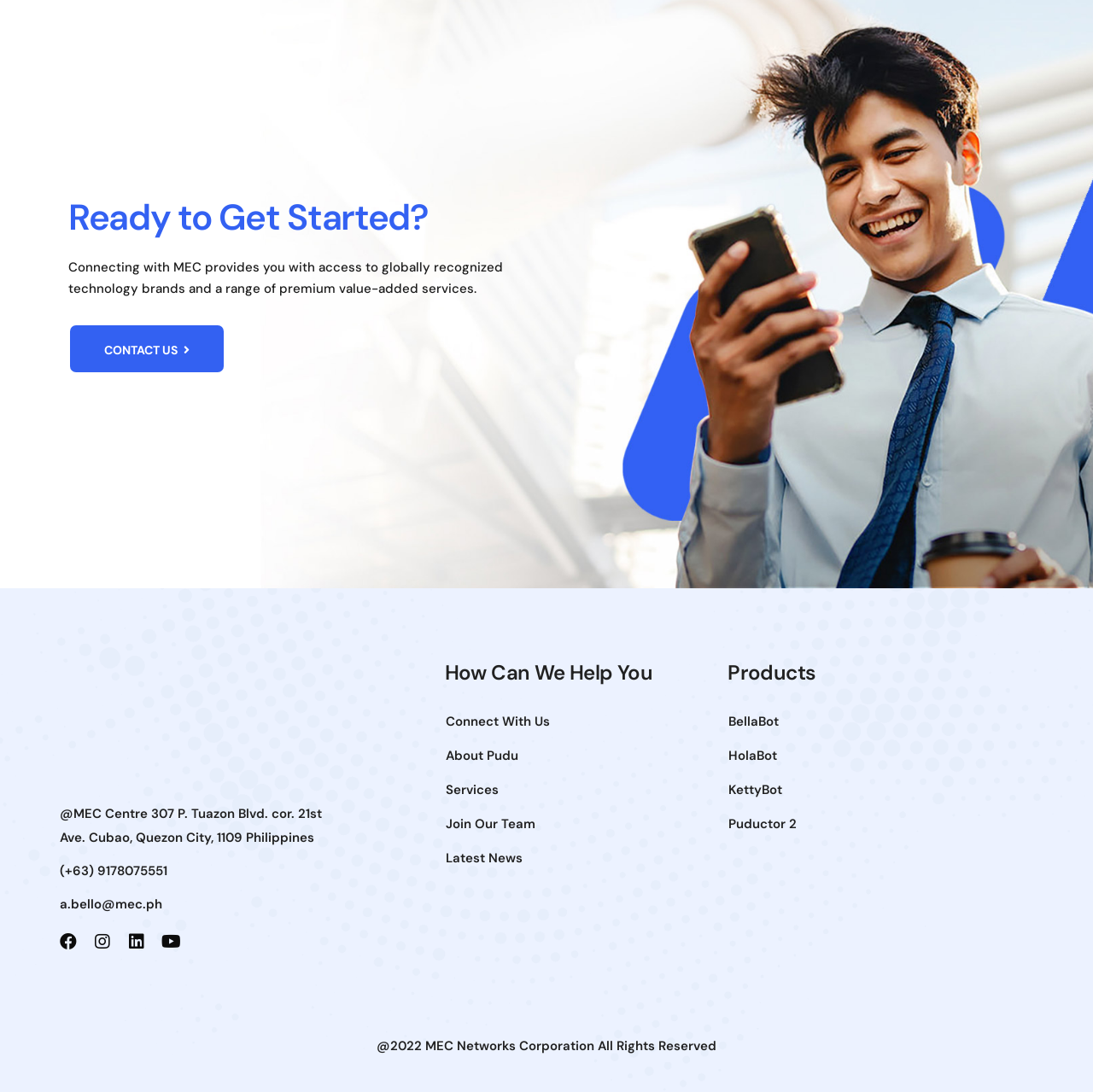What is the company's address?
Please provide an in-depth and detailed response to the question.

I found the company's address by looking at the static text element located at the bottom of the page, which contains the full address.